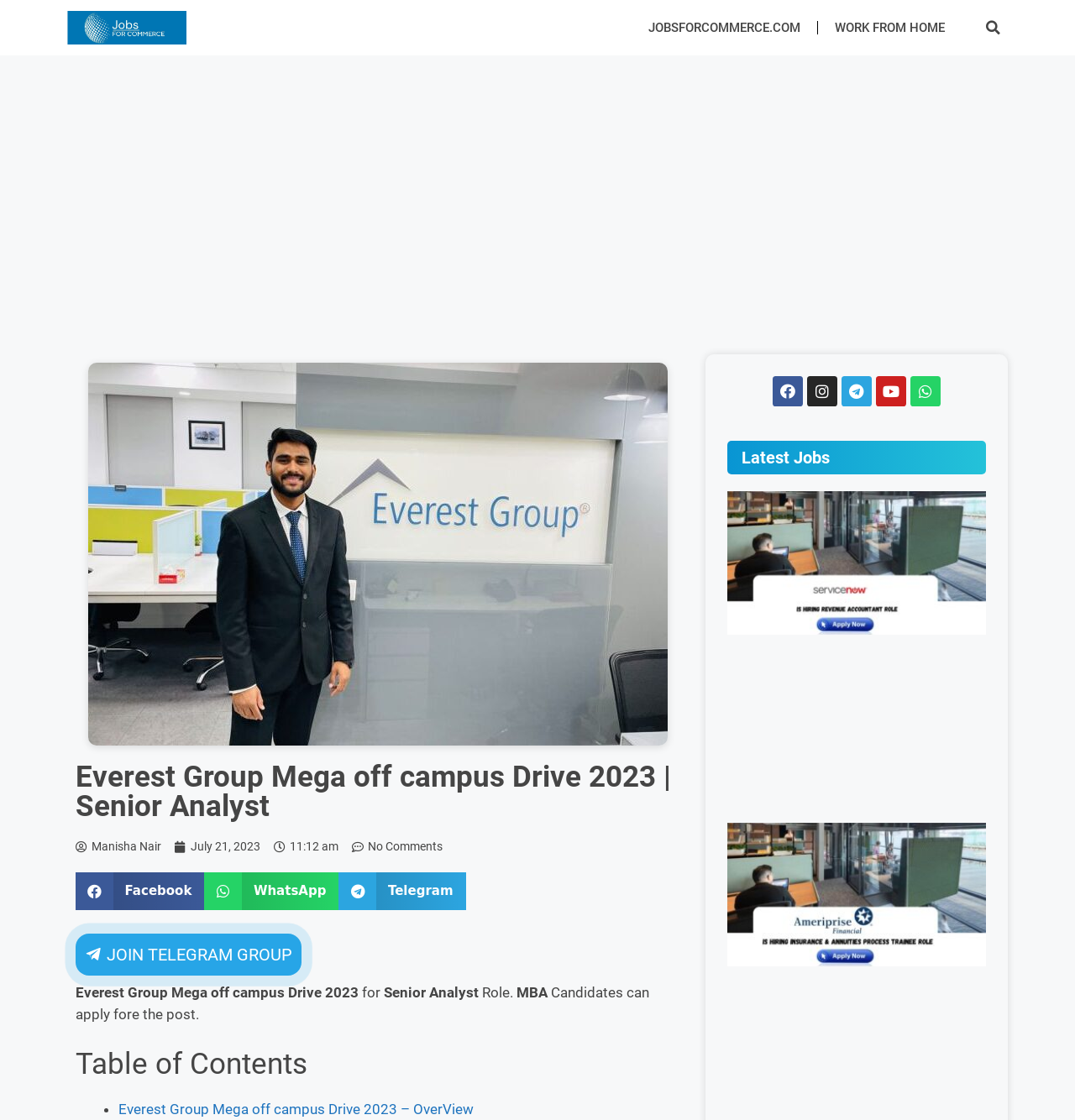Refer to the image and answer the question with as much detail as possible: What is the time mentioned in the webpage?

The webpage has a StaticText element with the text '11:12 am' which indicates the time mentioned in the webpage.